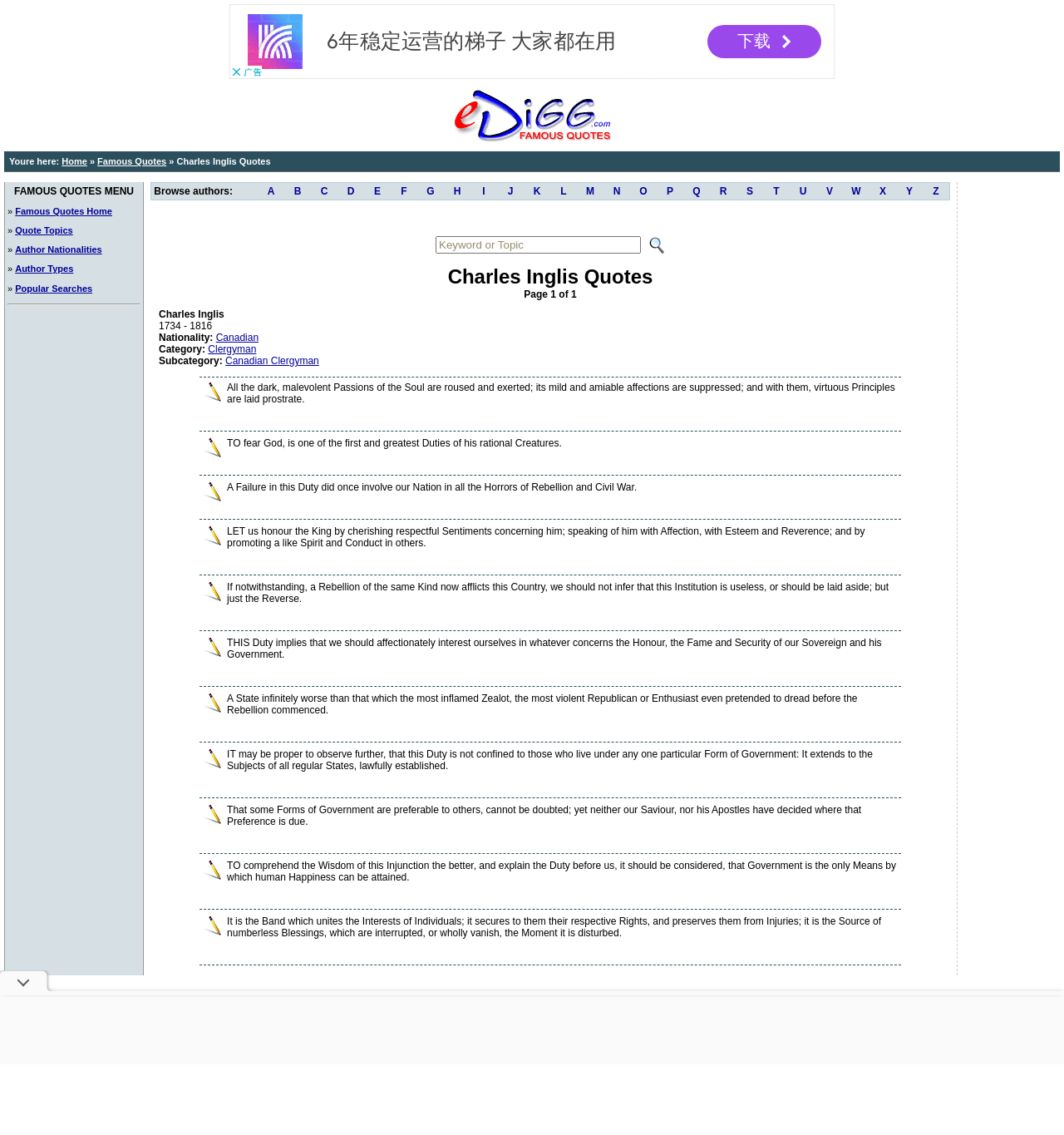Can you identify and provide the main heading of the webpage?

Charles Inglis Quotes